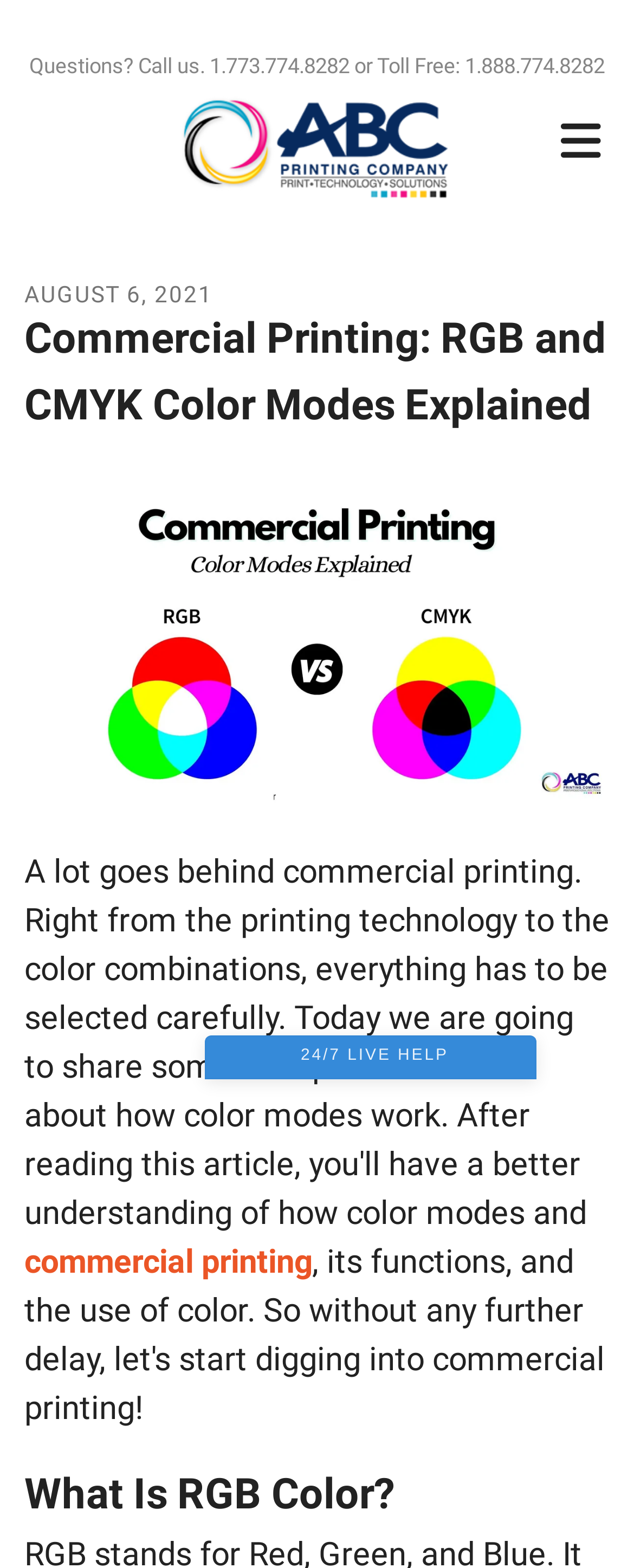Based on the element description commercial printing, identify the bounding box coordinates for the UI element. The coordinates should be in the format (top-left x, top-left y, bottom-right x, bottom-right y) and within the 0 to 1 range.

[0.038, 0.792, 0.492, 0.817]